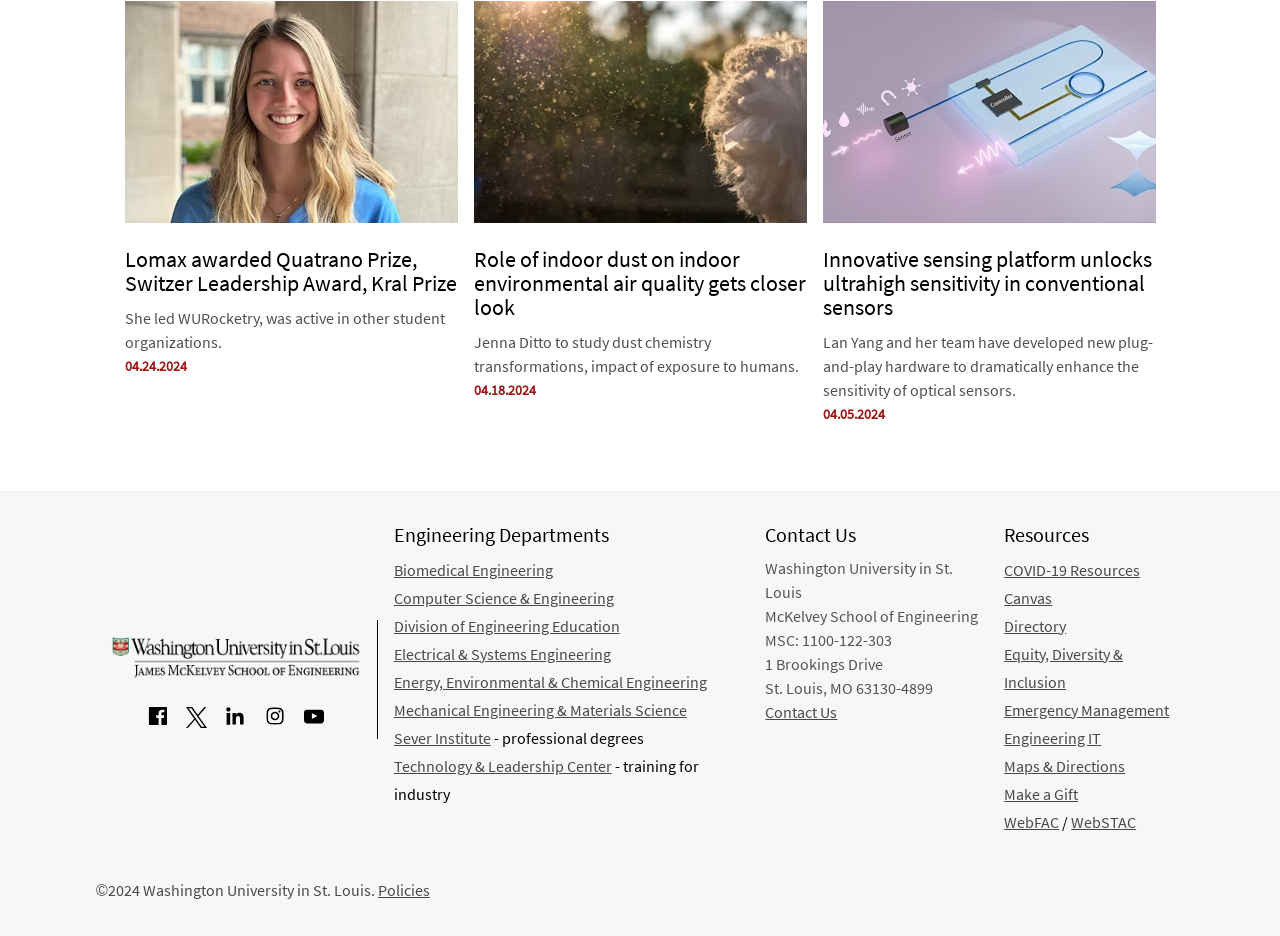Extract the bounding box coordinates for the HTML element that matches this description: "Energy, Environmental & Chemical Engineering". The coordinates should be four float numbers between 0 and 1, i.e., [left, top, right, bottom].

[0.308, 0.718, 0.552, 0.739]